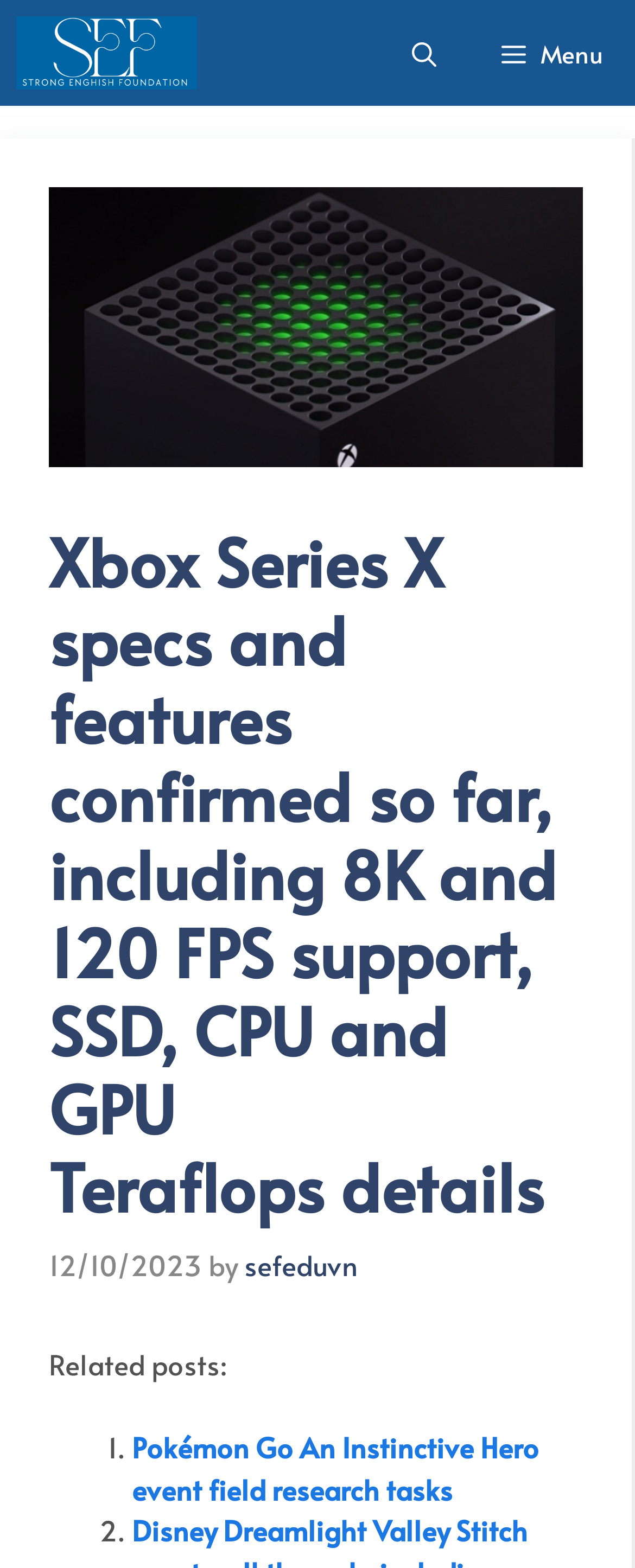Please extract the title of the webpage.

Xbox Series X specs and features confirmed so far, including 8K and 120 FPS support, SSD, CPU and GPU Teraflops details